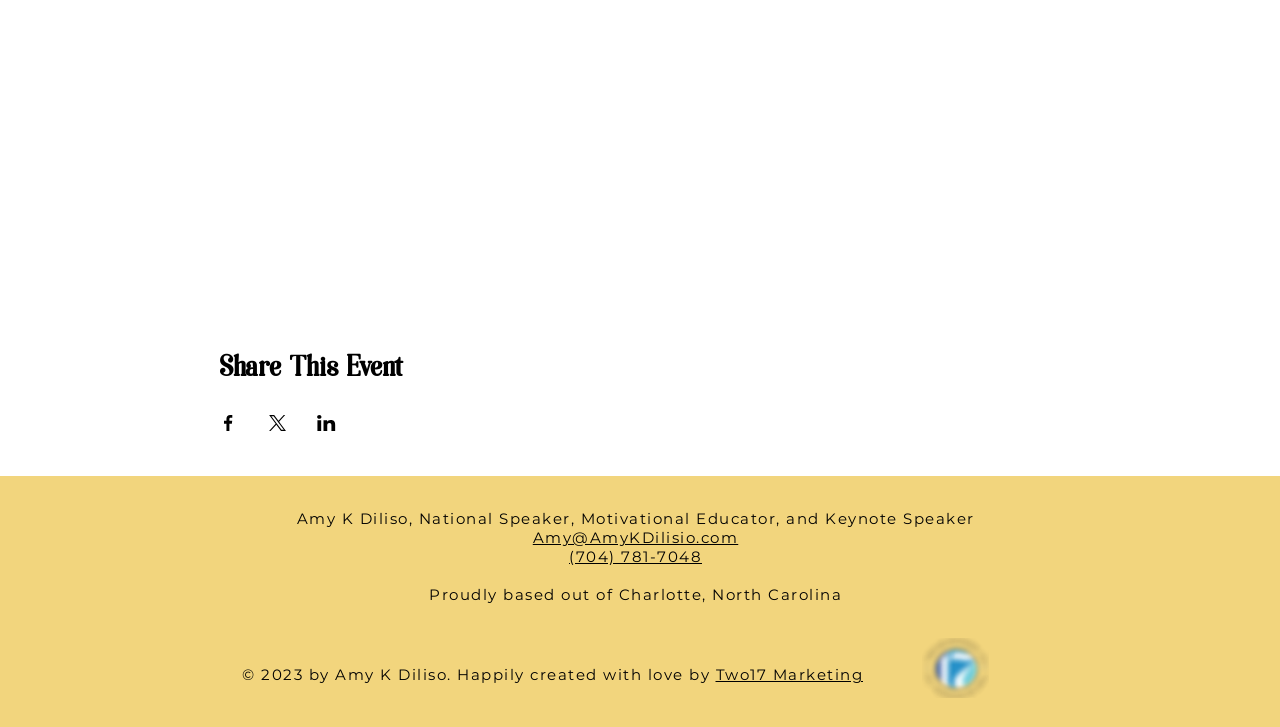What social media platform can be used to share the event?
Please provide an in-depth and detailed response to the question.

The webpage has a button to 'Share event on Facebook', which indicates that Facebook is one of the social media platforms that can be used to share the event.